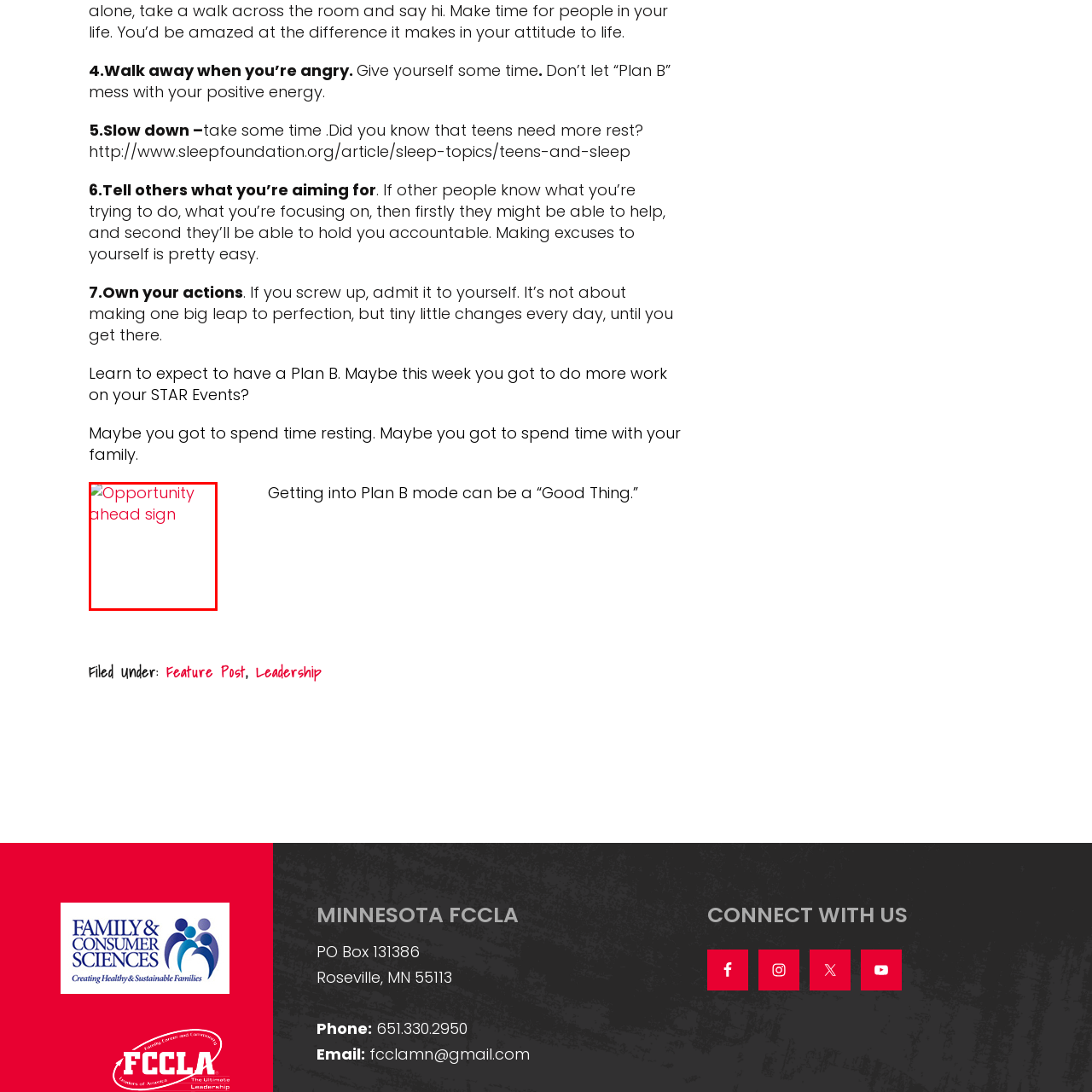Observe the content highlighted by the red box and supply a one-word or short phrase answer to the question: What is the purpose of the sign?

To motivate individuals